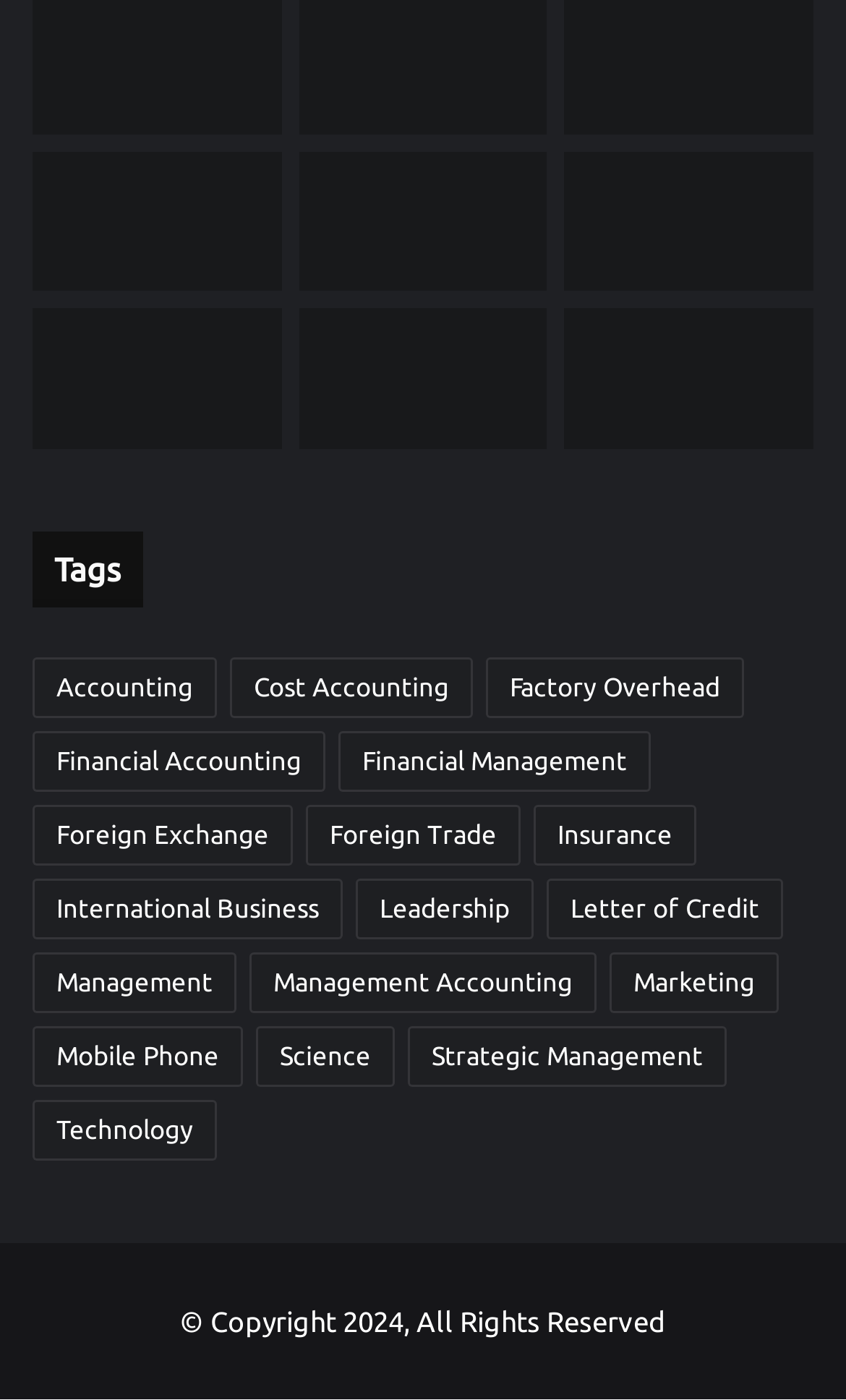Kindly provide the bounding box coordinates of the section you need to click on to fulfill the given instruction: "Click on the link to read about revealing the six big losses in lean manufacturing".

[0.038, 0.108, 0.332, 0.208]